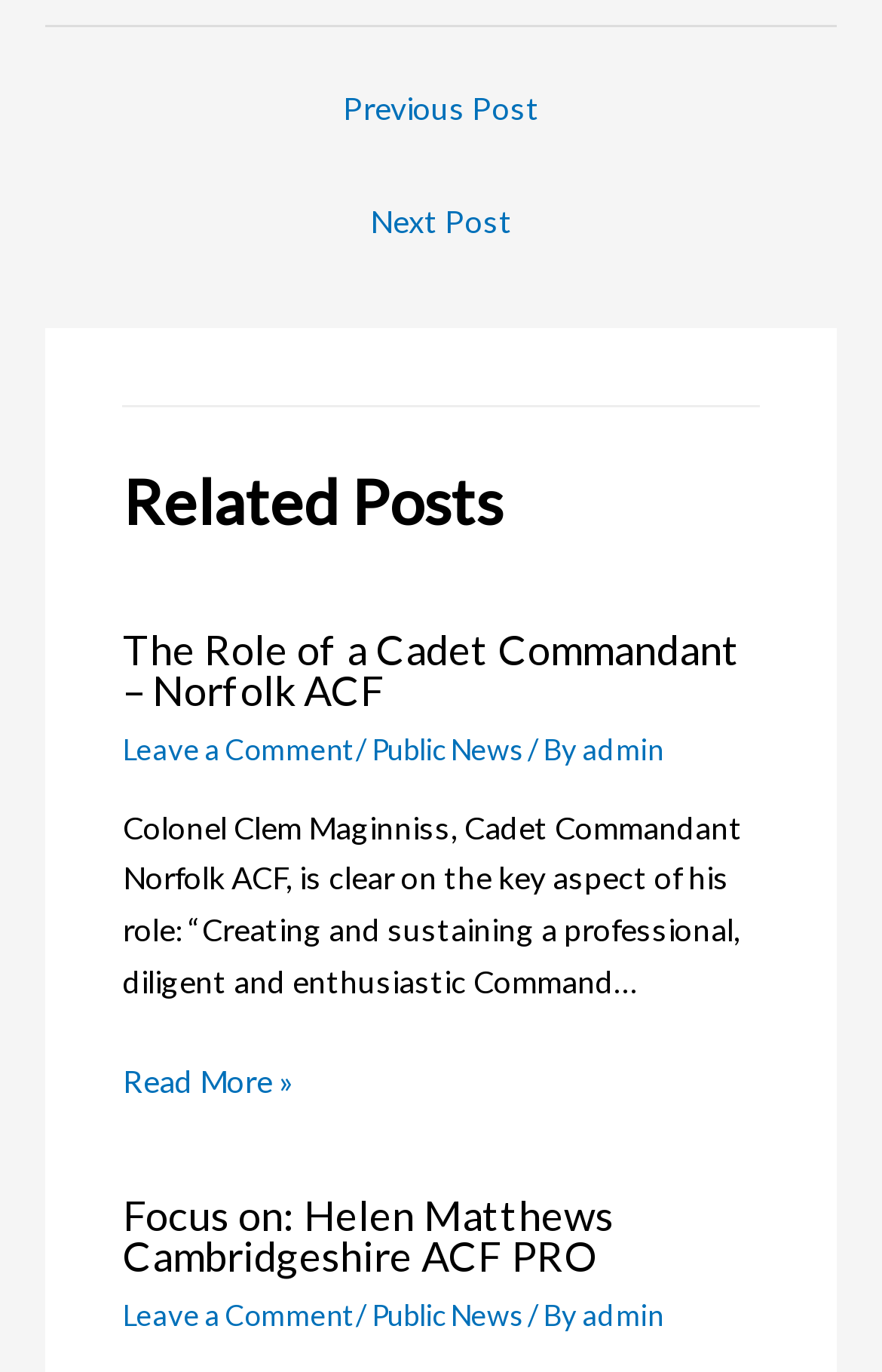From the image, can you give a detailed response to the question below:
How many links are there in the first related post?

The first related post has four links: 'The Role of a Cadet Commandant – Norfolk ACF', 'Leave a Comment', '/', and 'Public News'. These links are child elements of the 'HeaderAsNonLandmark' element.